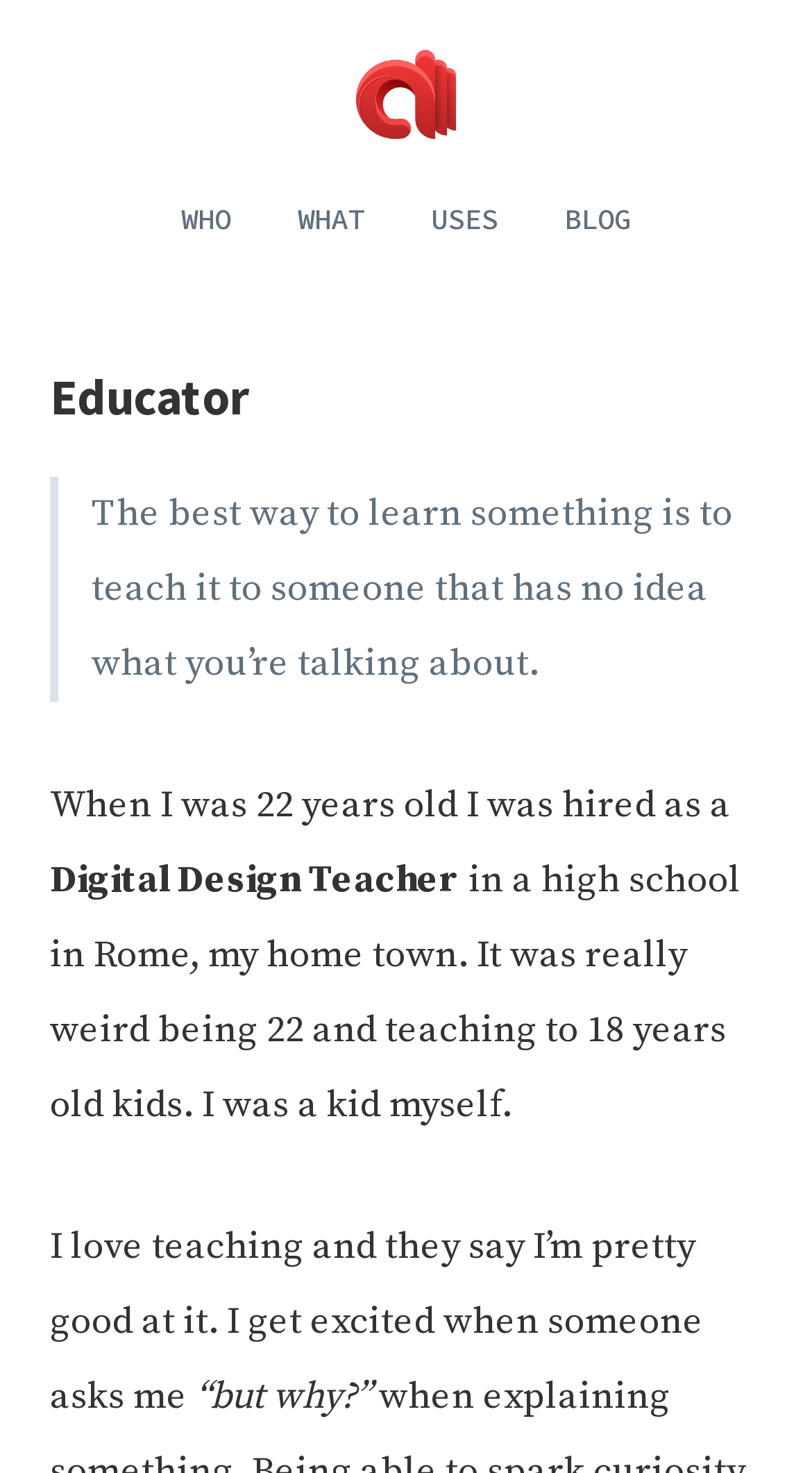Using the provided element description "Alecaddd | Designer Developer Dreamer", determine the bounding box coordinates of the UI element.

[0.438, 0.034, 0.562, 0.096]